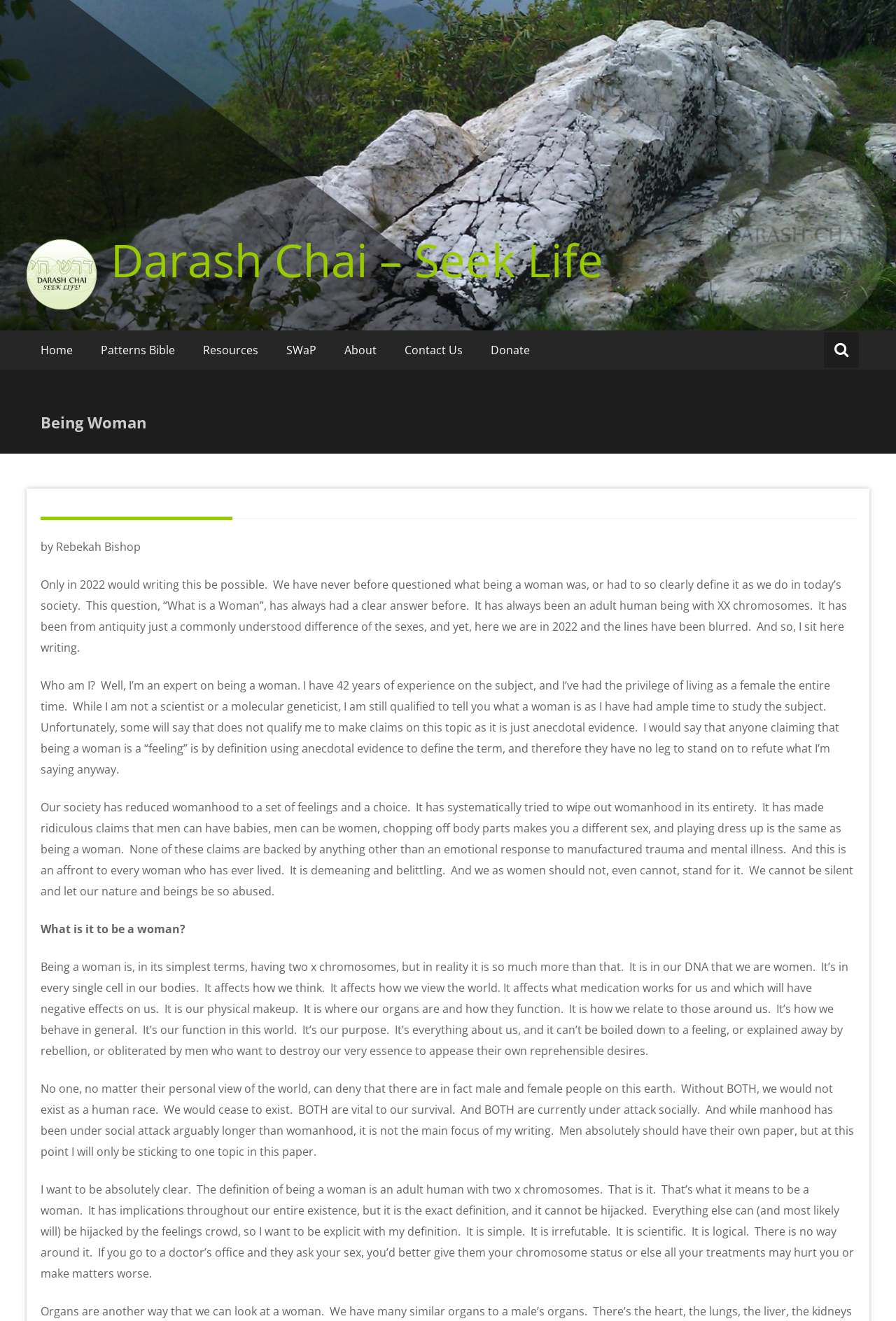Determine the bounding box coordinates of the region that needs to be clicked to achieve the task: "Click the 'About' link".

[0.369, 0.25, 0.436, 0.28]